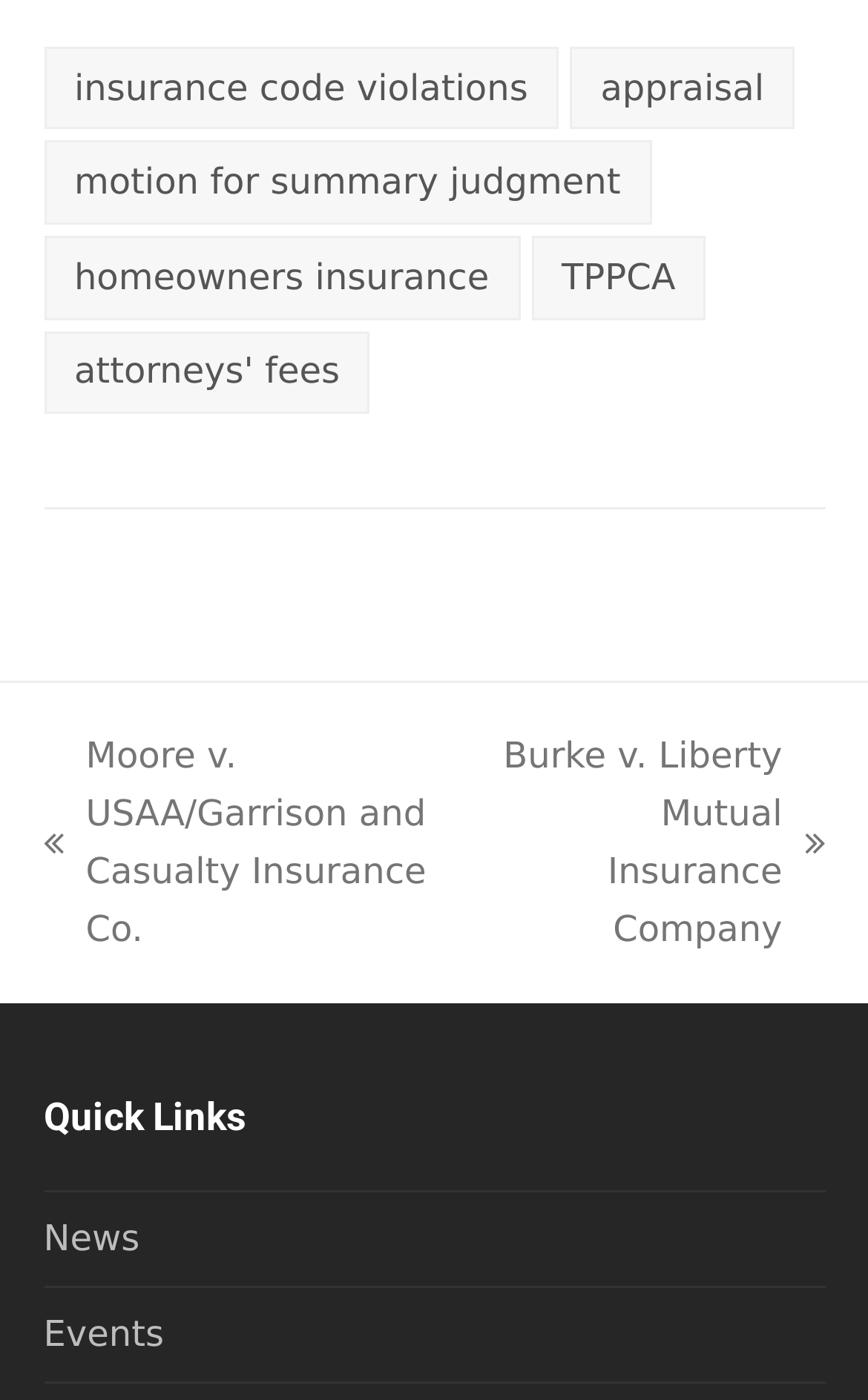Identify the bounding box coordinates of the region that should be clicked to execute the following instruction: "browse Events".

[0.05, 0.937, 0.189, 0.967]